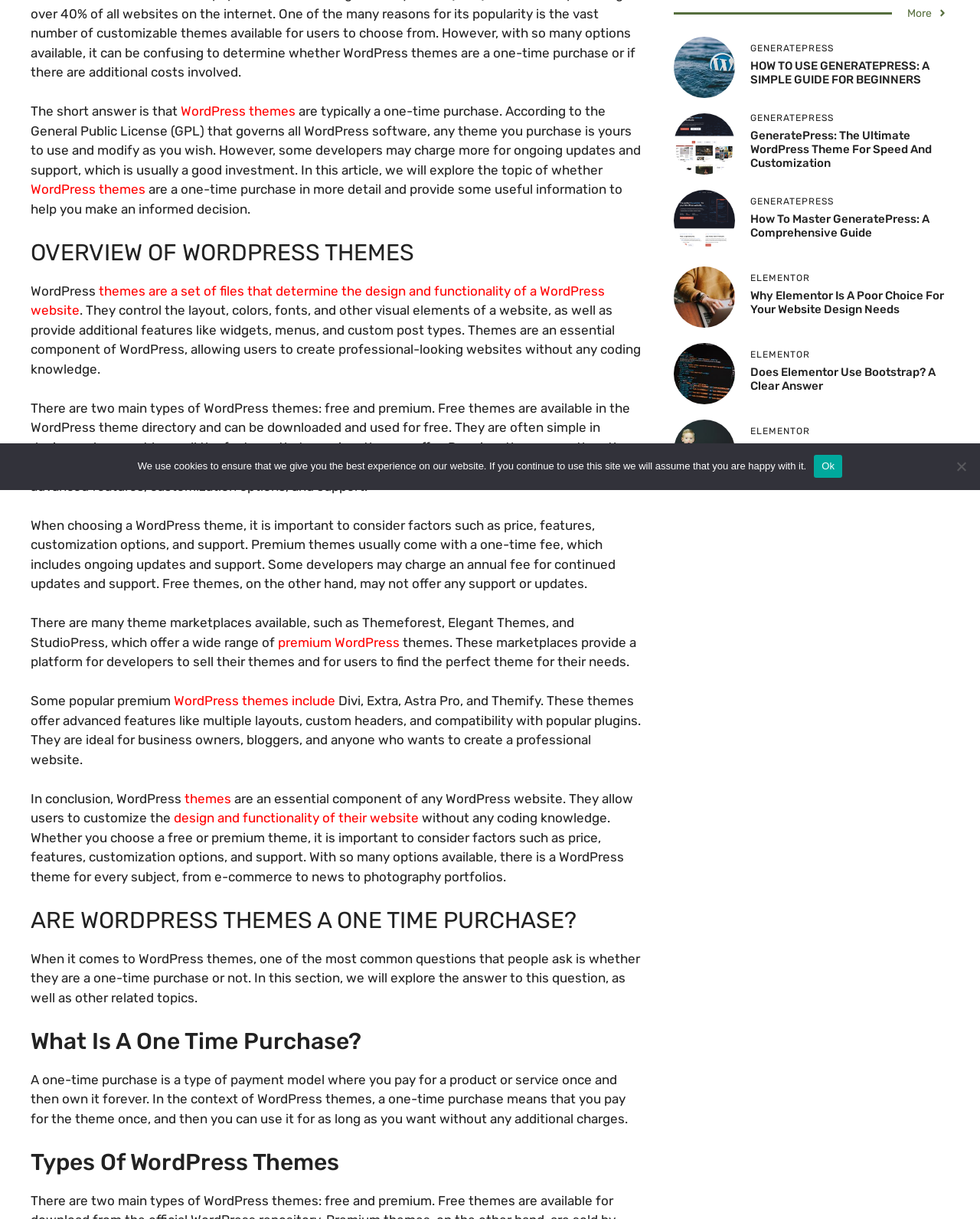Using the element description alt="person using laptop computer", predict the bounding box coordinates for the UI element. Provide the coordinates in (top-left x, top-left y, bottom-right x, bottom-right y) format with values ranging from 0 to 1.

[0.688, 0.236, 0.75, 0.249]